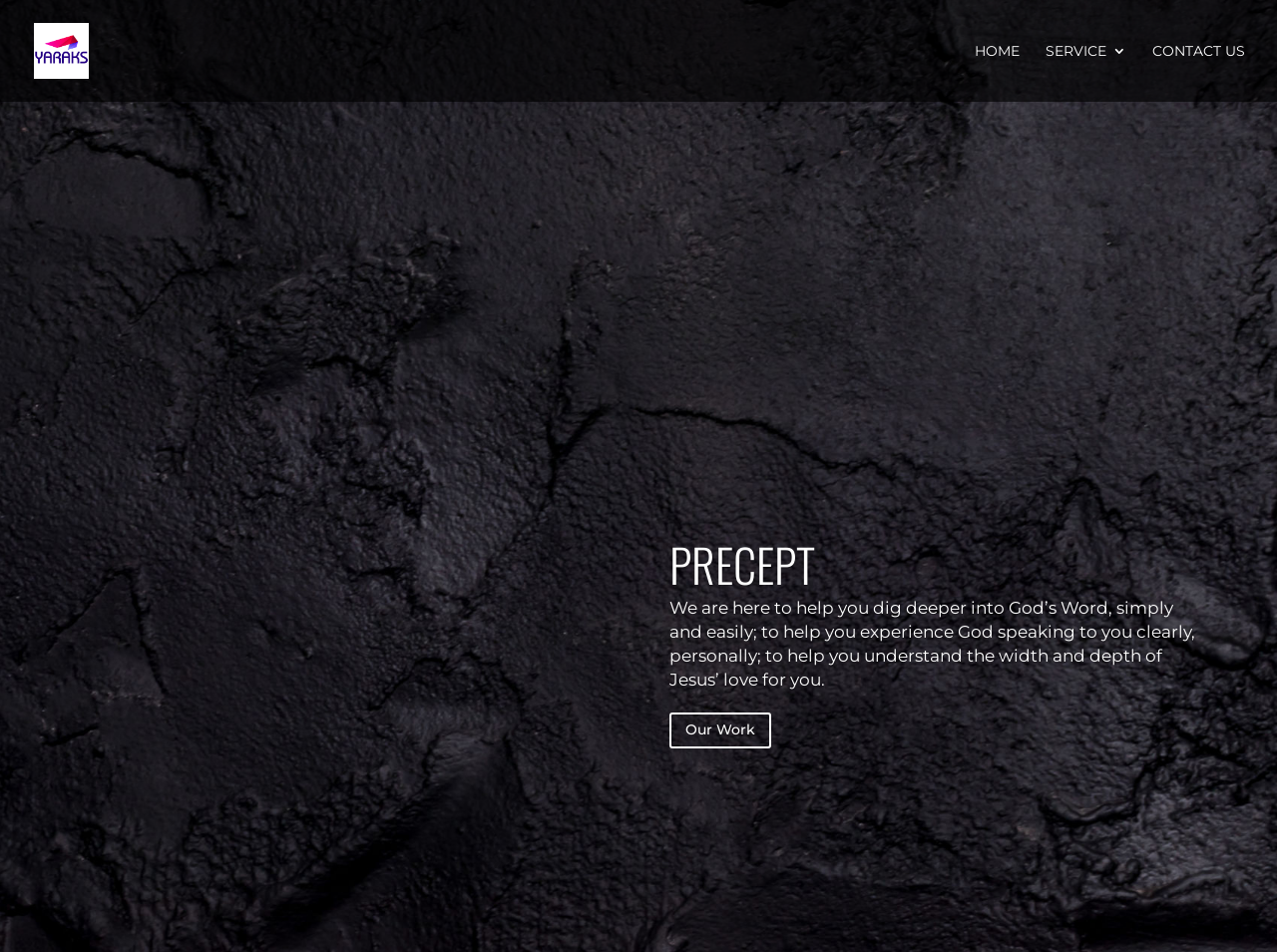What is the name of the organization?
Look at the image and provide a short answer using one word or a phrase.

Precept India